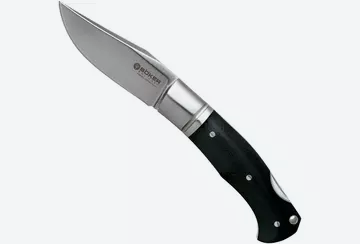Offer a detailed narrative of what is shown in the image.

This image showcases the Böker Boxer 111028, a gentleman's knife designed by Raphael Durand. The knife features a sleek design with a robust stainless-steel blade, highlighted by its elegant curvature and sharp edge, ideal for precision cutting tasks. The handle is crafted from durable Micarta, offering a comfortable grip and a touch of sophistication. This knife combines functionality with aesthetic appeal, making it a perfect accessory for collectors and outdoor enthusiasts alike. Its stylish appearance is complemented by the quality craftsmanship that Böker is known for, ensuring reliable performance in any situation.